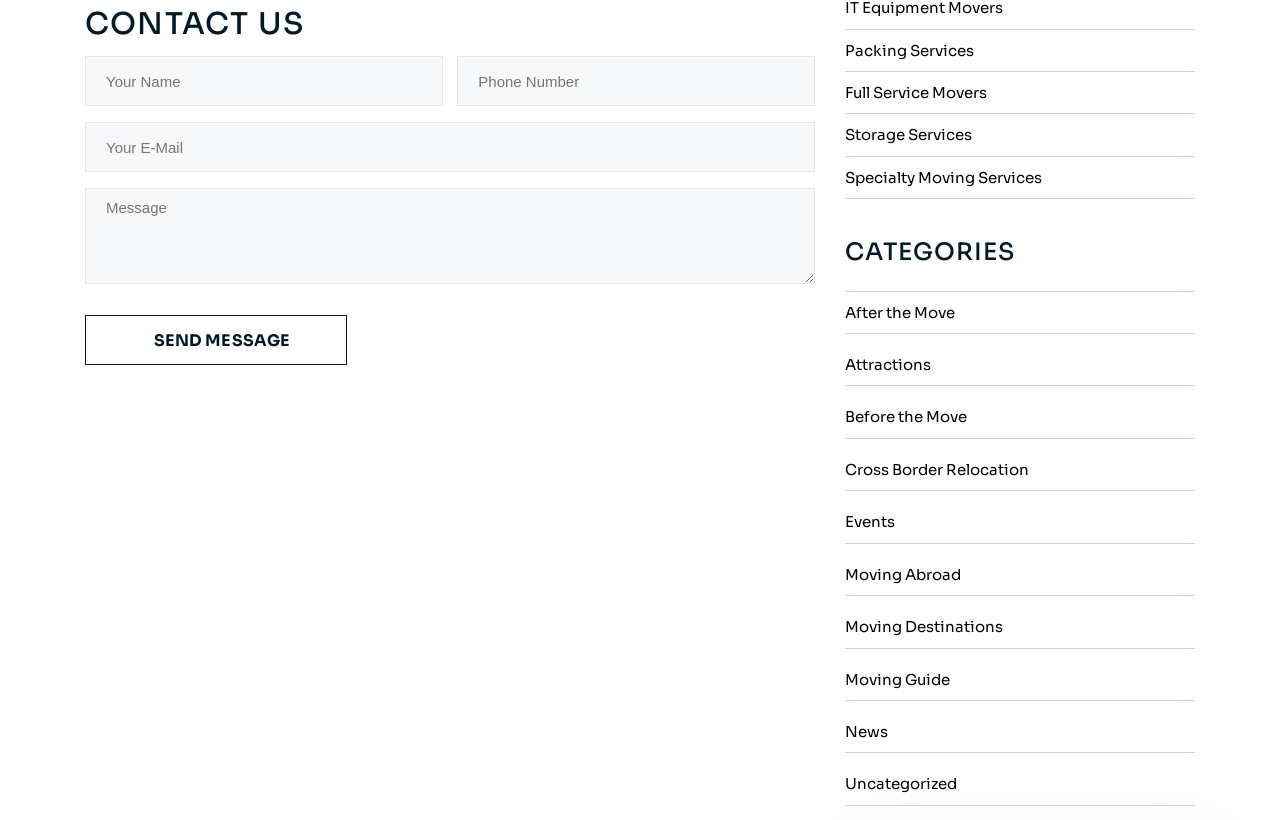What is the label of the first input field on the form?
Provide a detailed and extensive answer to the question.

The first input field on the form has a label 'Your Name', which is indicated by the StaticText element with the text 'Your Name' and the textbox element with the description 'Your Name (Required)'.